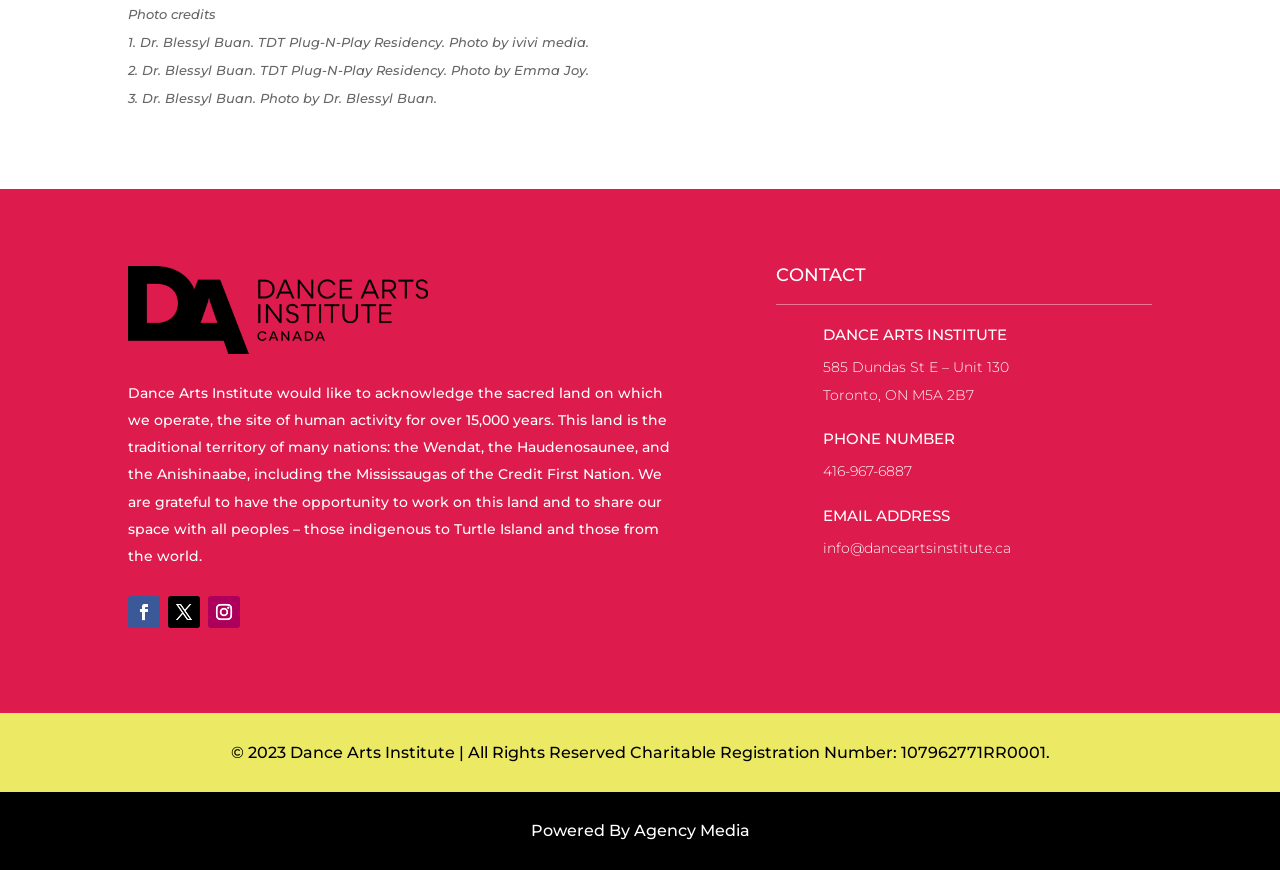Identify the bounding box coordinates for the UI element that matches this description: "Follow".

[0.1, 0.685, 0.125, 0.722]